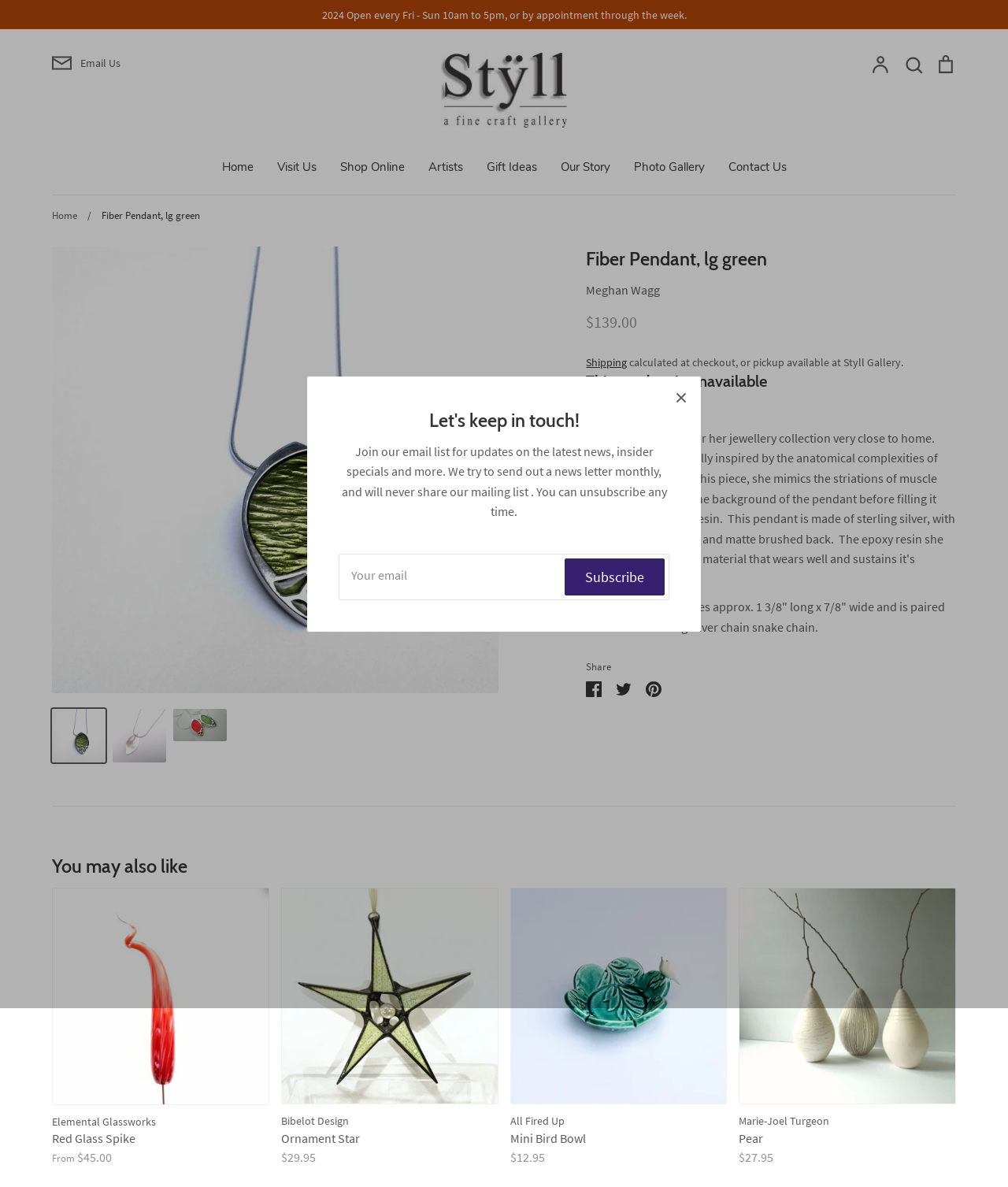Bounding box coordinates must be specified in the format (top-left x, top-left y, bottom-right x, bottom-right y). All values should be floating point numbers between 0 and 1. What are the bounding box coordinates of the UI element described as: name="contact[email]" placeholder="Your email"

[0.341, 0.47, 0.56, 0.499]